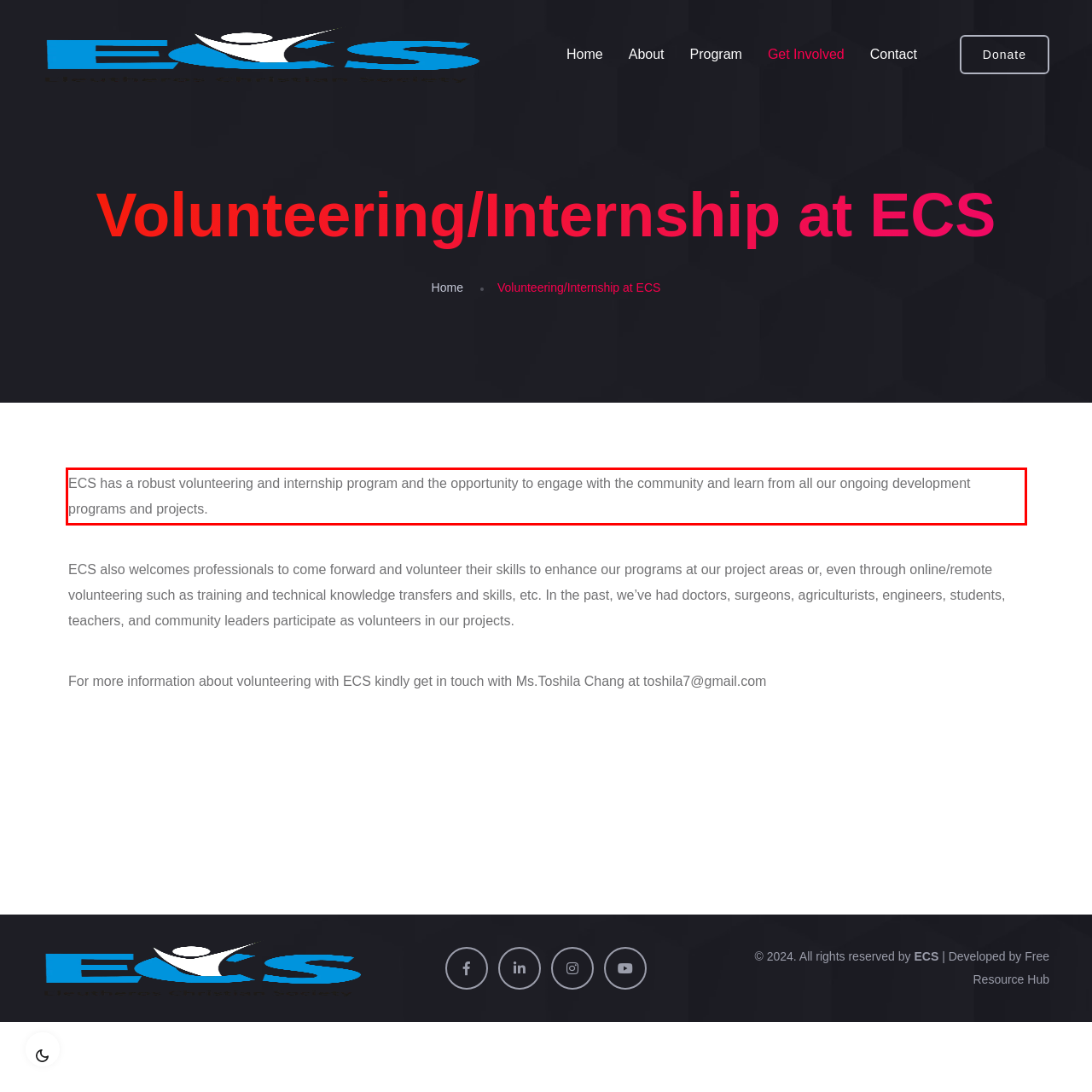Analyze the screenshot of a webpage where a red rectangle is bounding a UI element. Extract and generate the text content within this red bounding box.

ECS has a robust volunteering and internship program and the opportunity to engage with the community and learn from all our ongoing development programs and projects.